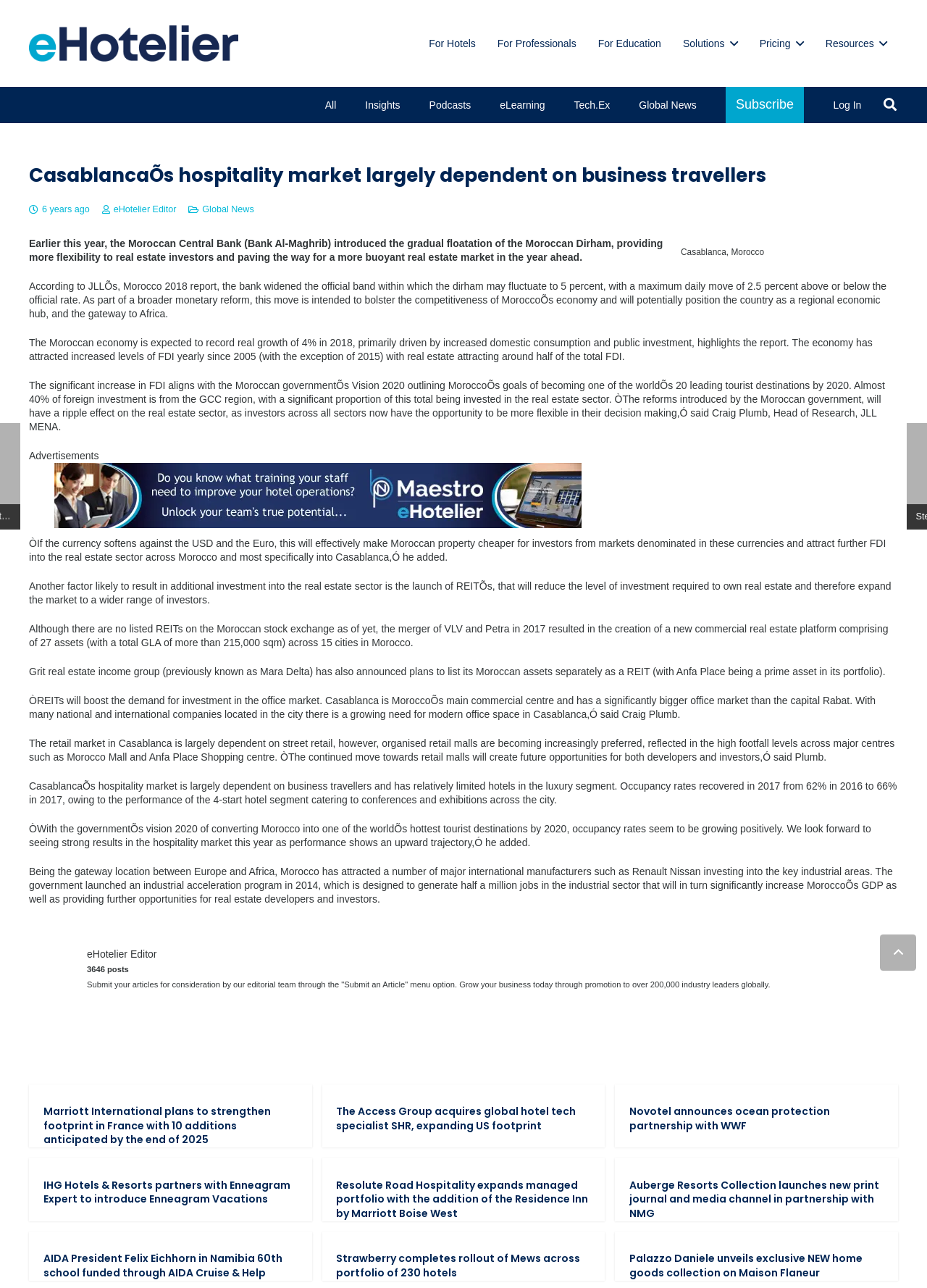Using the format (top-left x, top-left y, bottom-right x, bottom-right y), provide the bounding box coordinates for the described UI element. All values should be floating point numbers between 0 and 1: Tech.Ex

[0.603, 0.067, 0.674, 0.096]